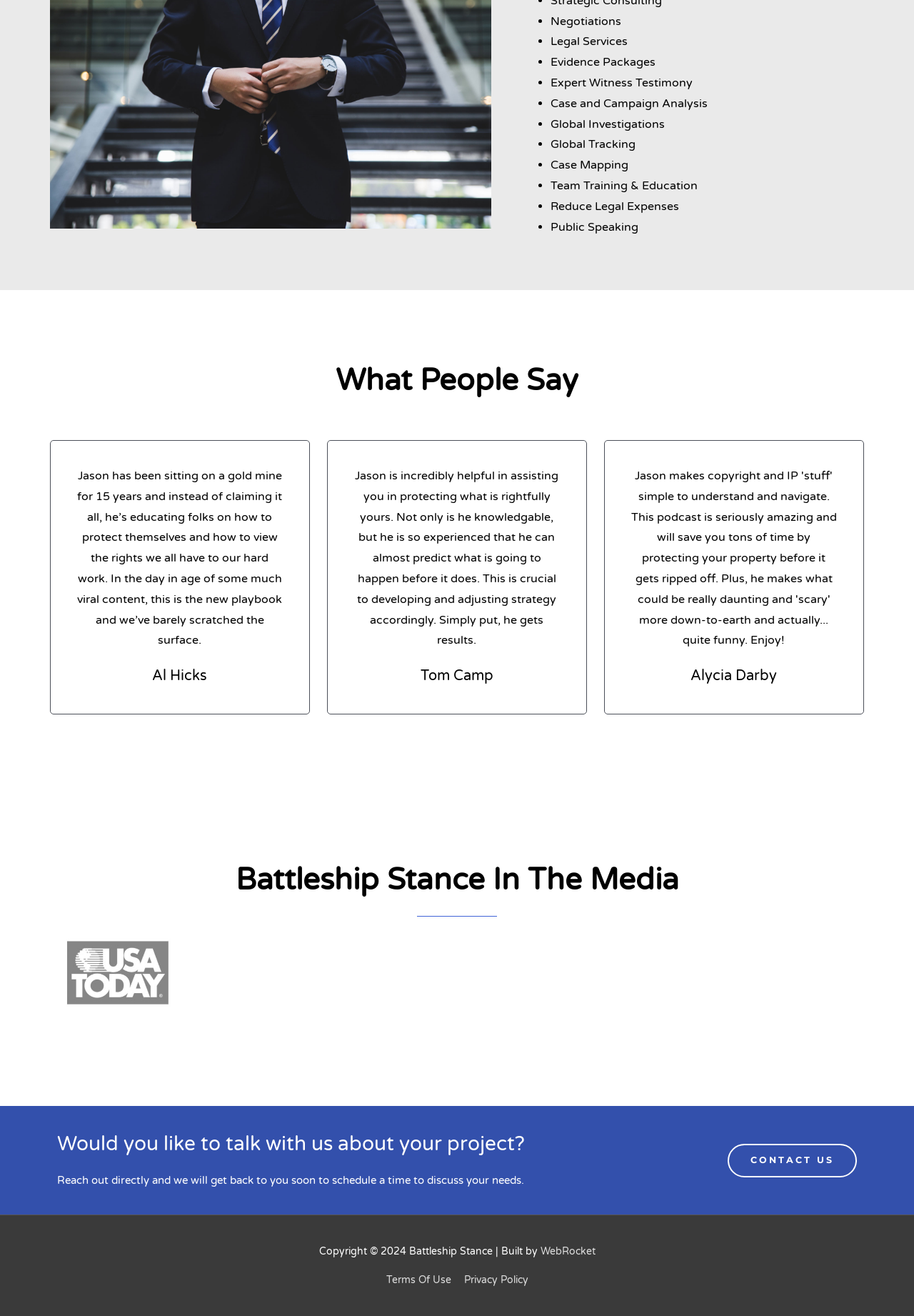What is the copyright year of the website?
Look at the image and answer the question with a single word or phrase.

2024